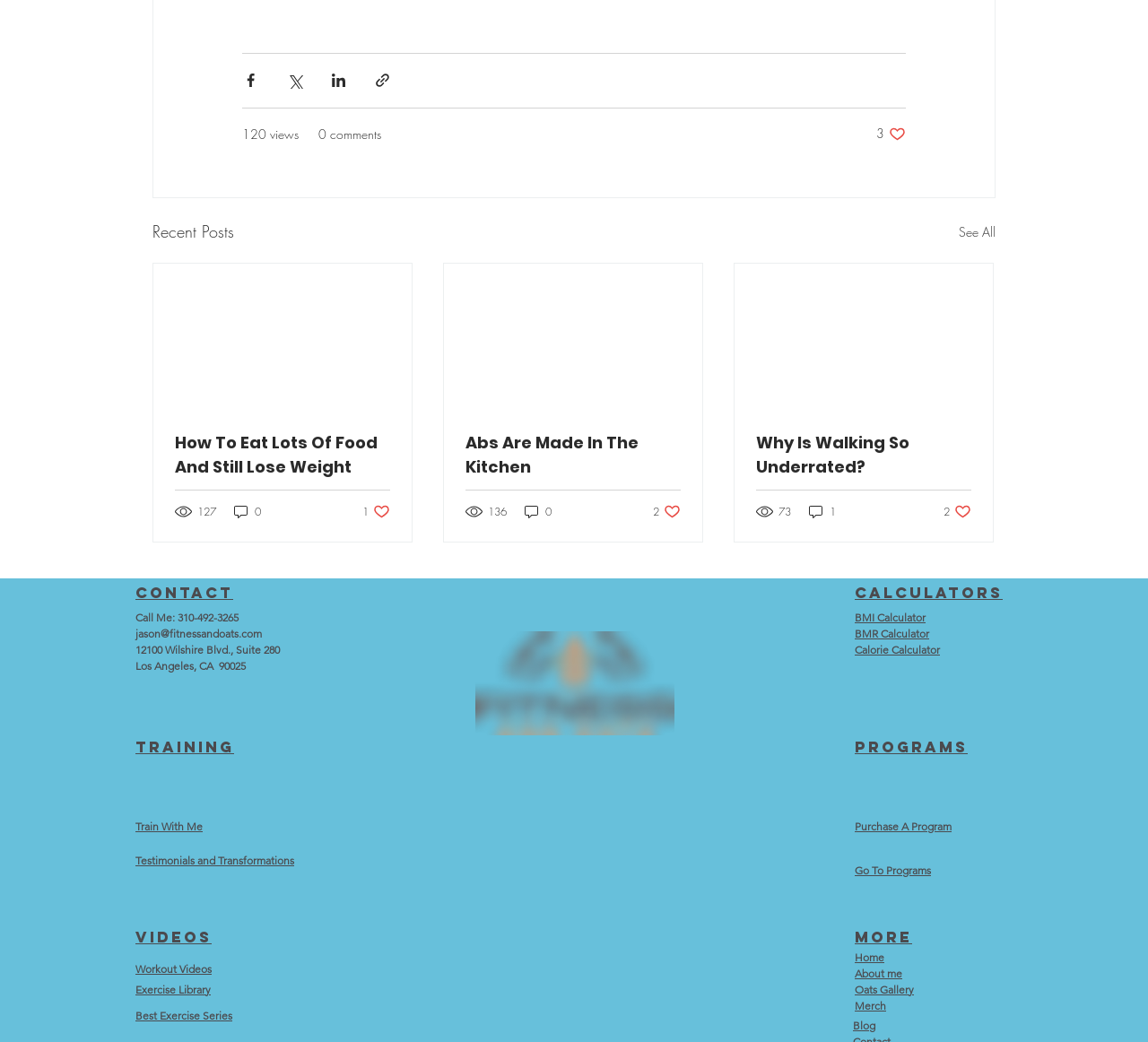Can you find the bounding box coordinates for the element to click on to achieve the instruction: "Train with Jason"?

[0.118, 0.786, 0.177, 0.8]